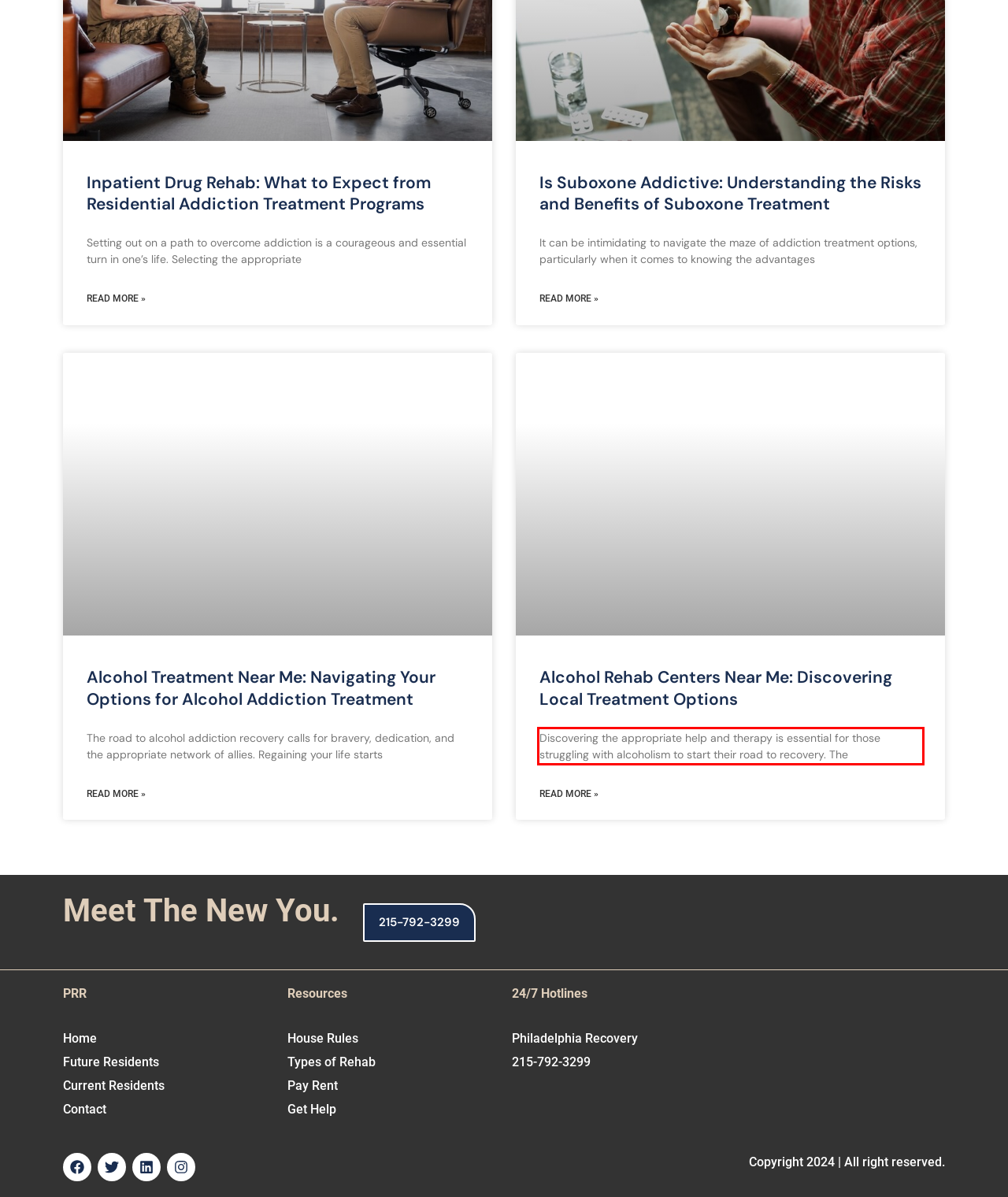You are presented with a webpage screenshot featuring a red bounding box. Perform OCR on the text inside the red bounding box and extract the content.

Discovering the appropriate help and therapy is essential for those struggling with alcoholism to start their road to recovery. The